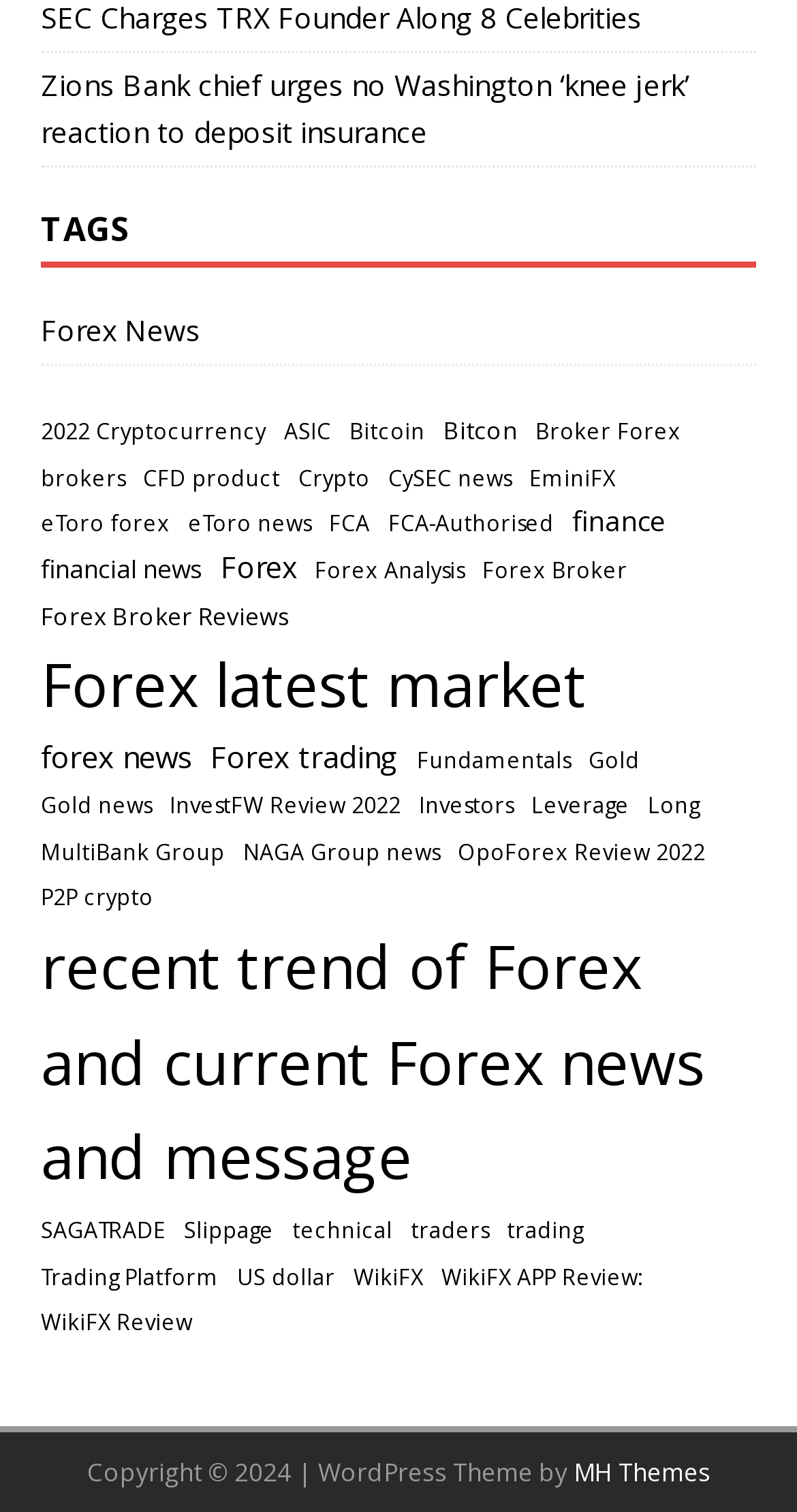Please determine the bounding box coordinates of the element's region to click in order to carry out the following instruction: "Check recent trend of Forex and current Forex news and message". The coordinates should be four float numbers between 0 and 1, i.e., [left, top, right, bottom].

[0.051, 0.608, 0.936, 0.798]